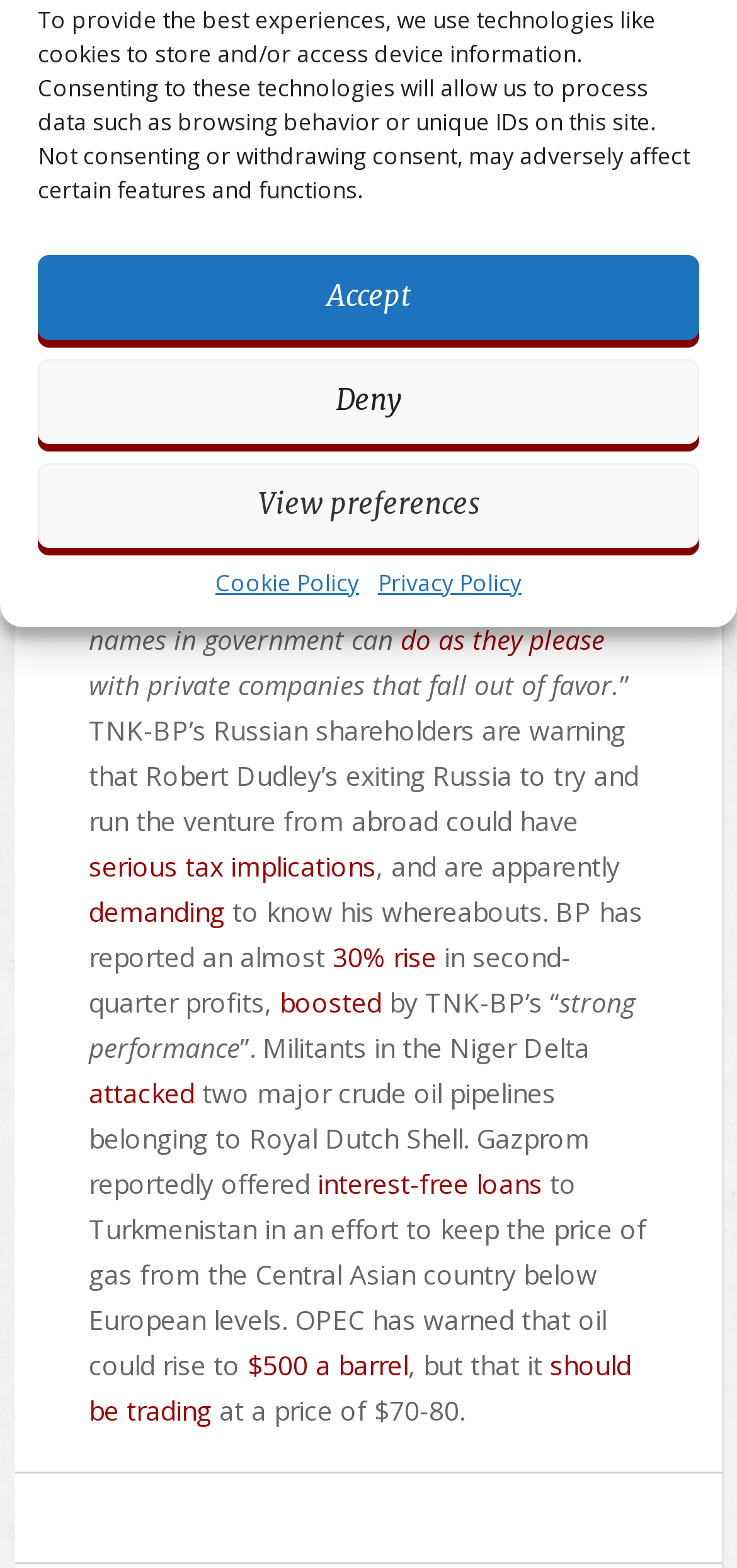Extract the bounding box coordinates for the UI element described by the text: "serious tax implications". The coordinates should be in the form of [left, top, right, bottom] with values between 0 and 1.

[0.121, 0.541, 0.51, 0.564]